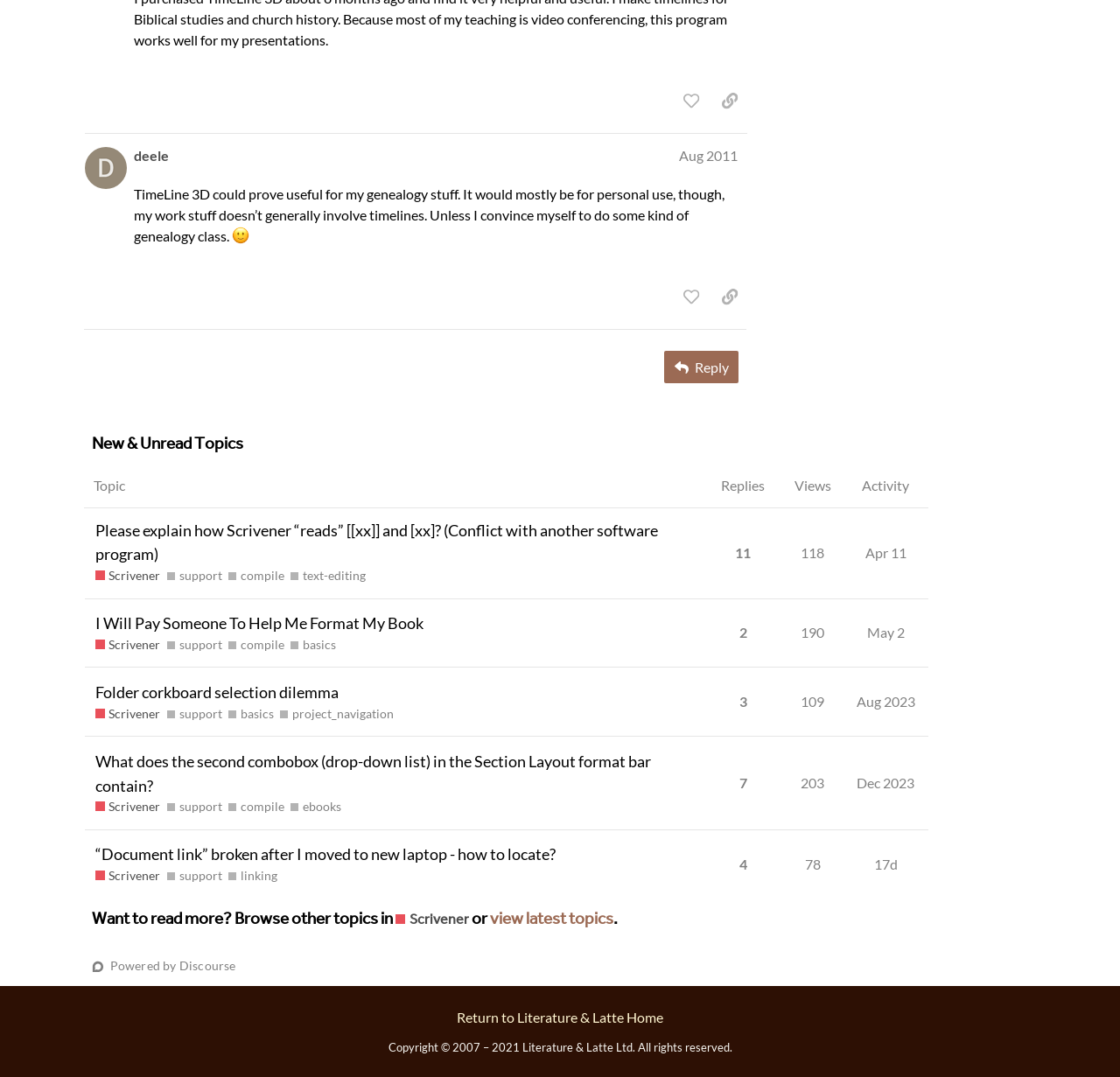Please provide a brief answer to the question using only one word or phrase: 
What is the username of the user who posted on Aug 2011?

deele